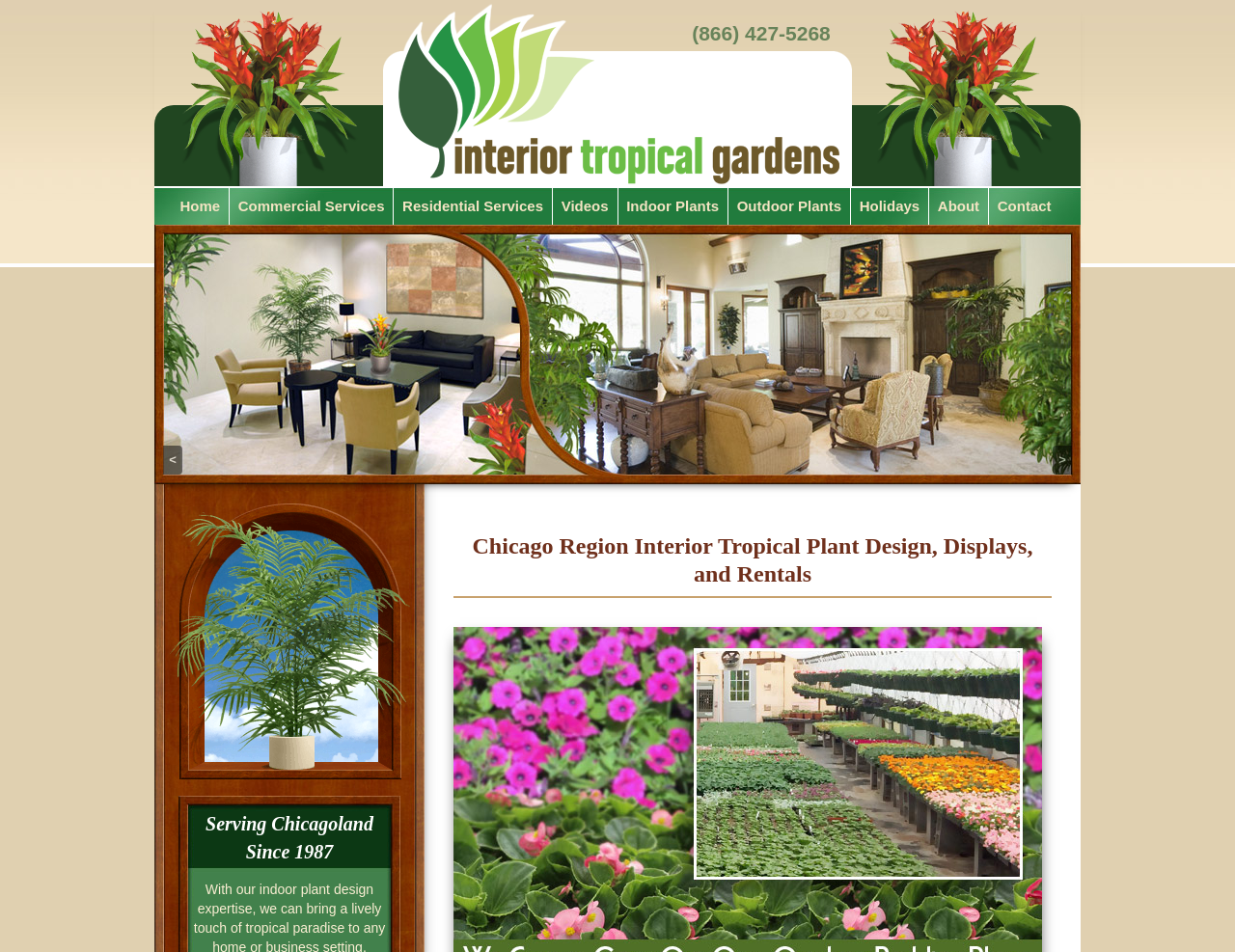Identify the bounding box coordinates of the area you need to click to perform the following instruction: "View the About page".

[0.752, 0.196, 0.8, 0.236]